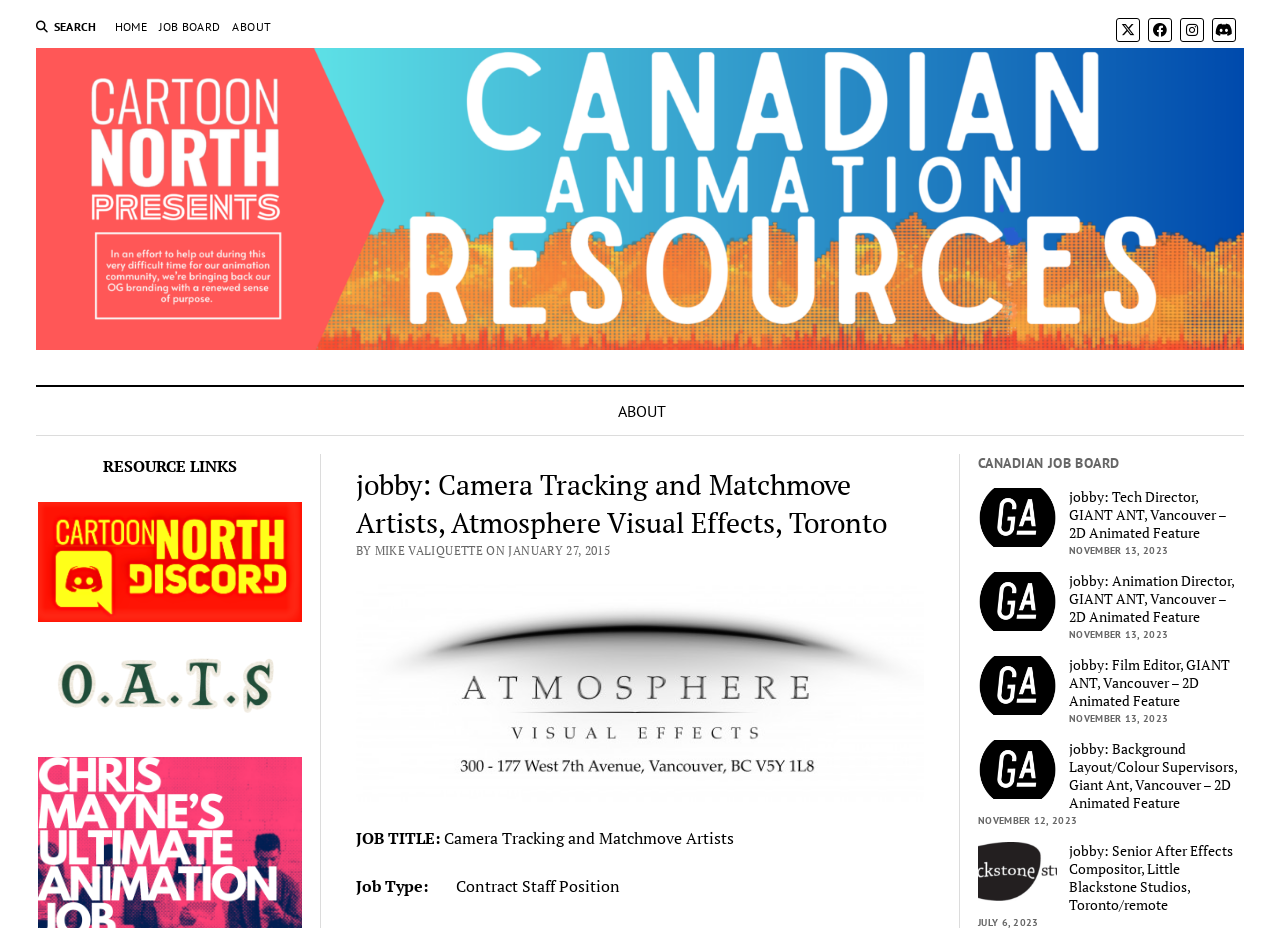Identify the bounding box coordinates of the area that should be clicked in order to complete the given instruction: "Check about page". The bounding box coordinates should be four float numbers between 0 and 1, i.e., [left, top, right, bottom].

[0.182, 0.019, 0.212, 0.039]